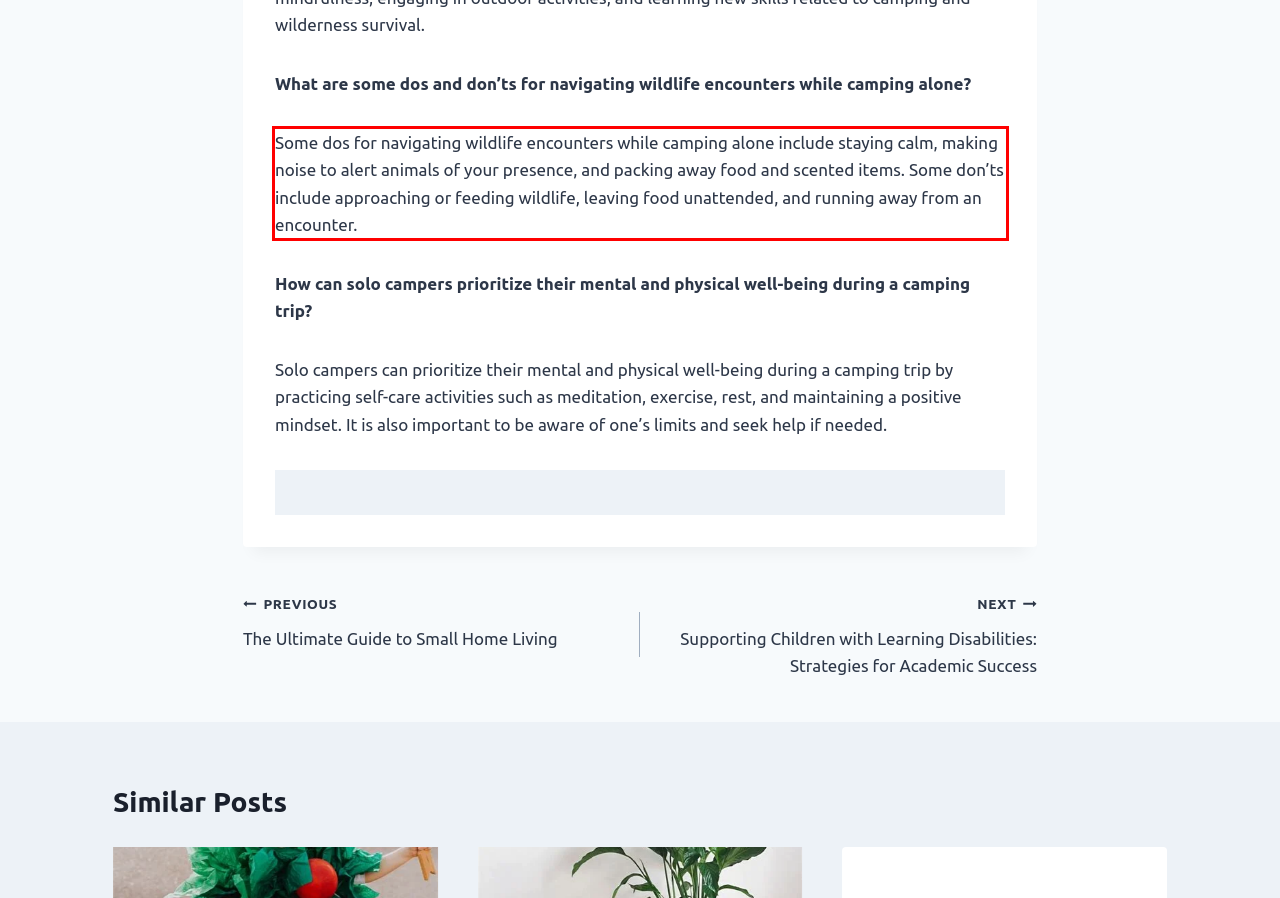Analyze the webpage screenshot and use OCR to recognize the text content in the red bounding box.

Some dos for navigating wildlife encounters while camping alone include staying calm, making noise to alert animals of your presence, and packing away food and scented items. Some don’ts include approaching or feeding wildlife, leaving food unattended, and running away from an encounter.